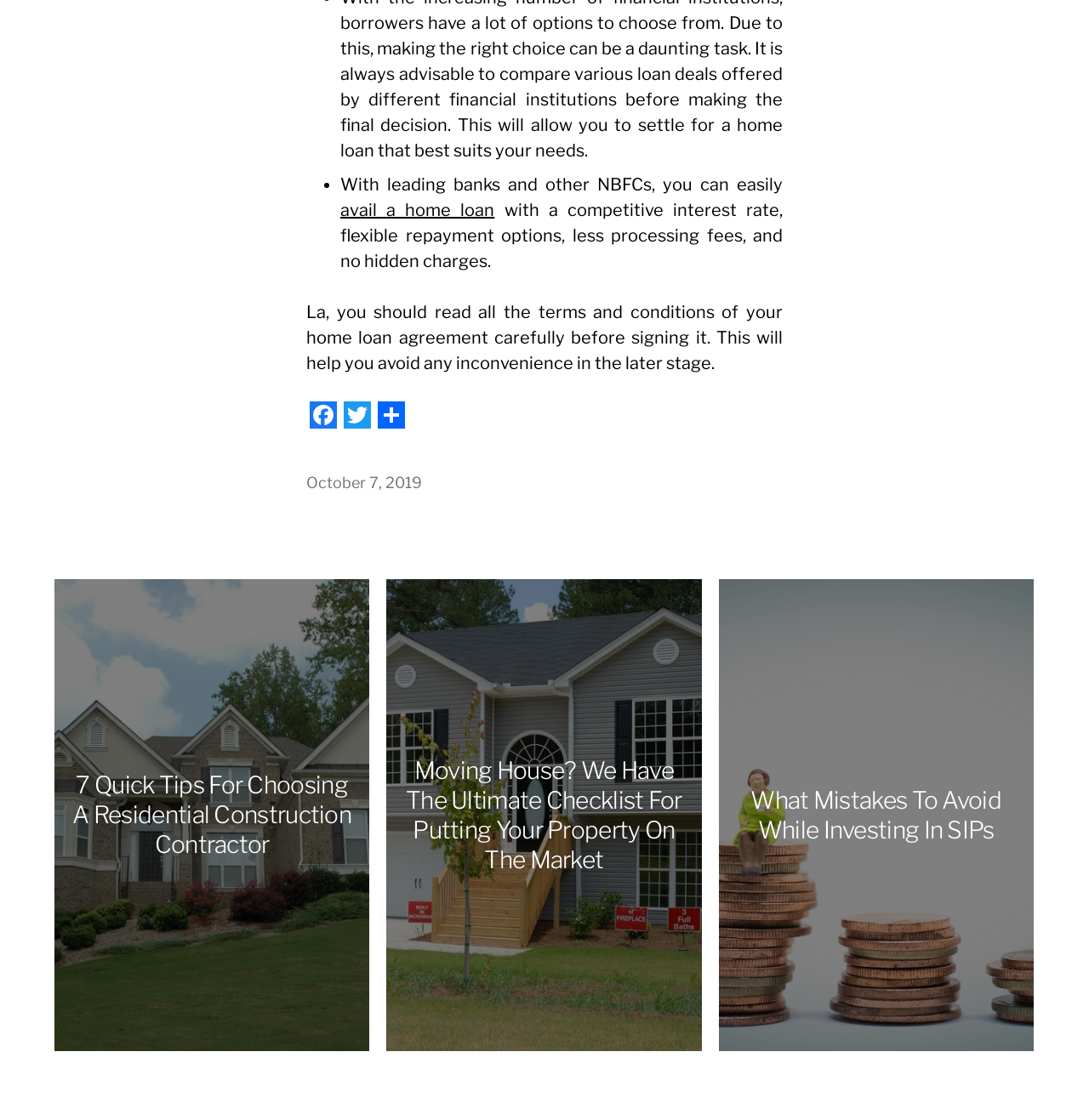Identify the bounding box coordinates for the element you need to click to achieve the following task: "learn about mistakes to avoid while investing in SIPs". Provide the bounding box coordinates as four float numbers between 0 and 1, in the form [left, top, right, bottom].

[0.675, 0.701, 0.933, 0.754]